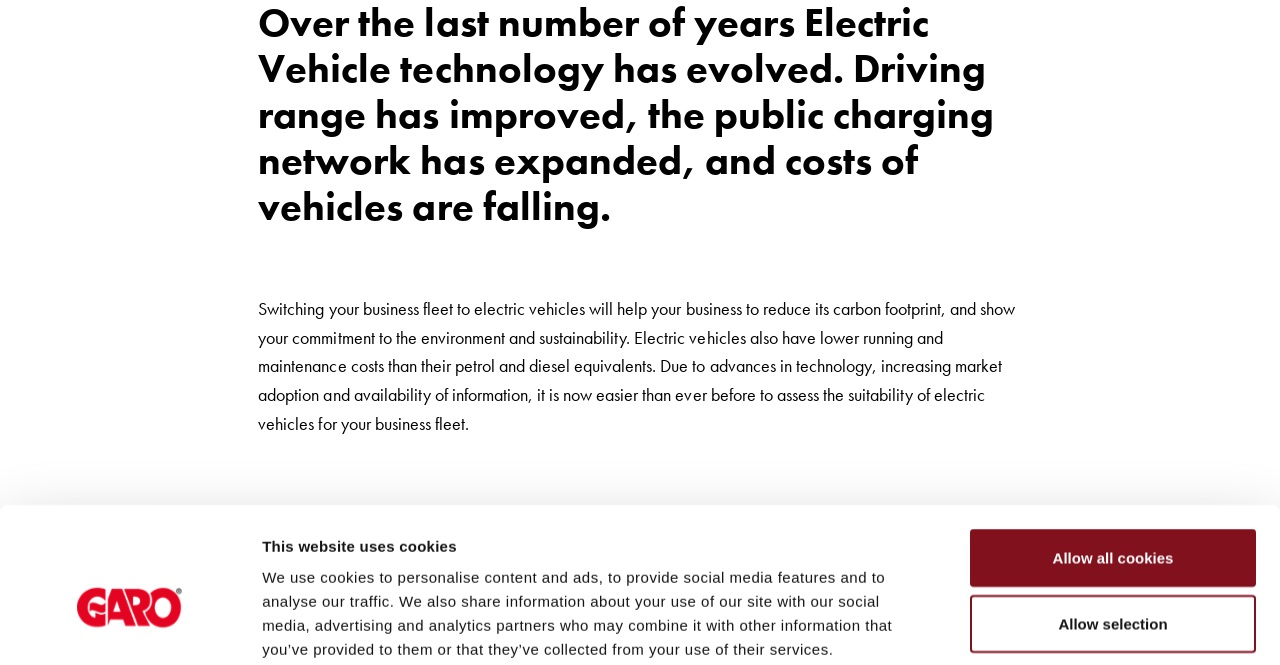Find the bounding box coordinates for the UI element that matches this description: "Meet the Team".

[0.0, 0.729, 0.03, 0.851]